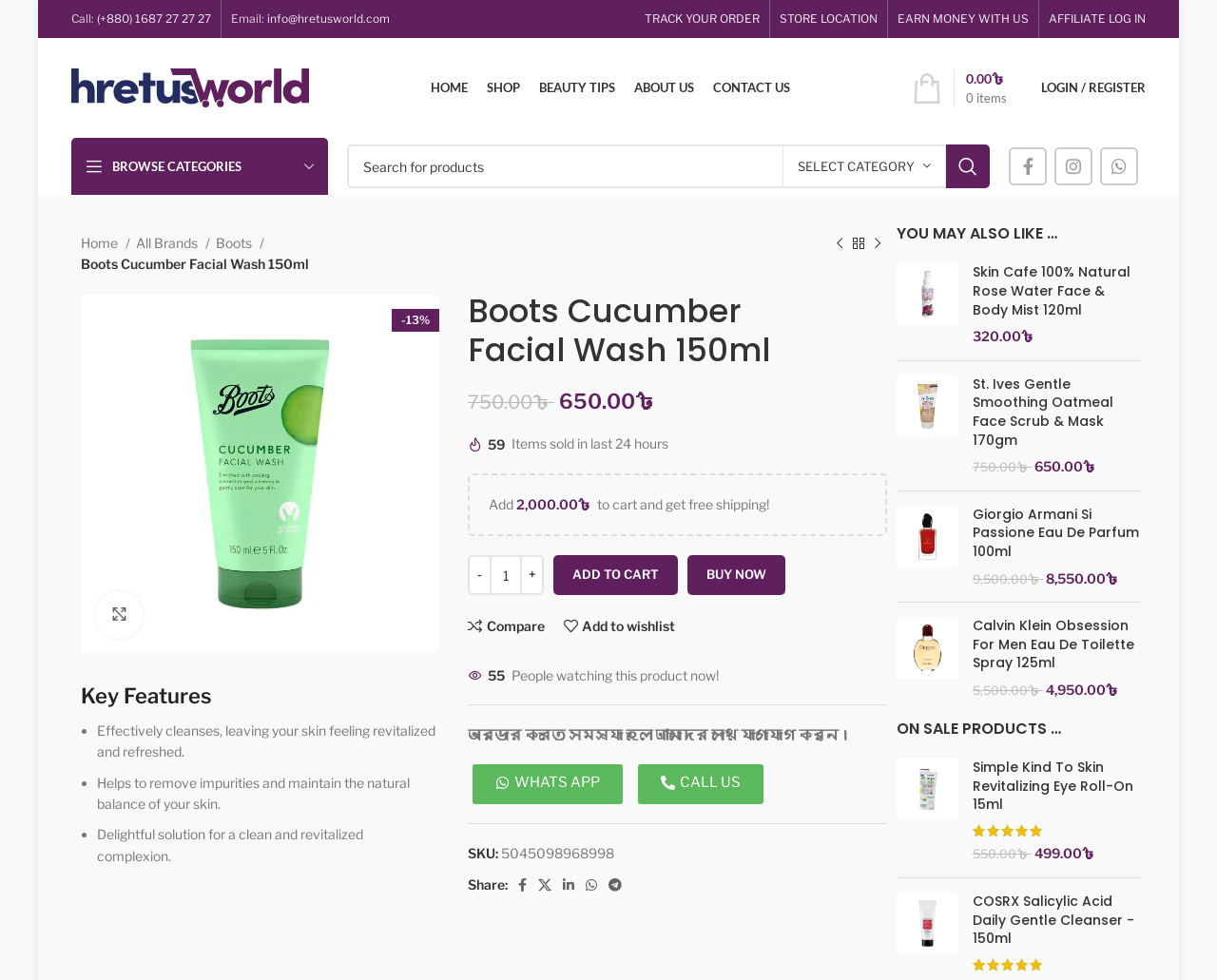Identify the bounding box of the UI component described as: "Search".

[0.777, 0.147, 0.813, 0.192]